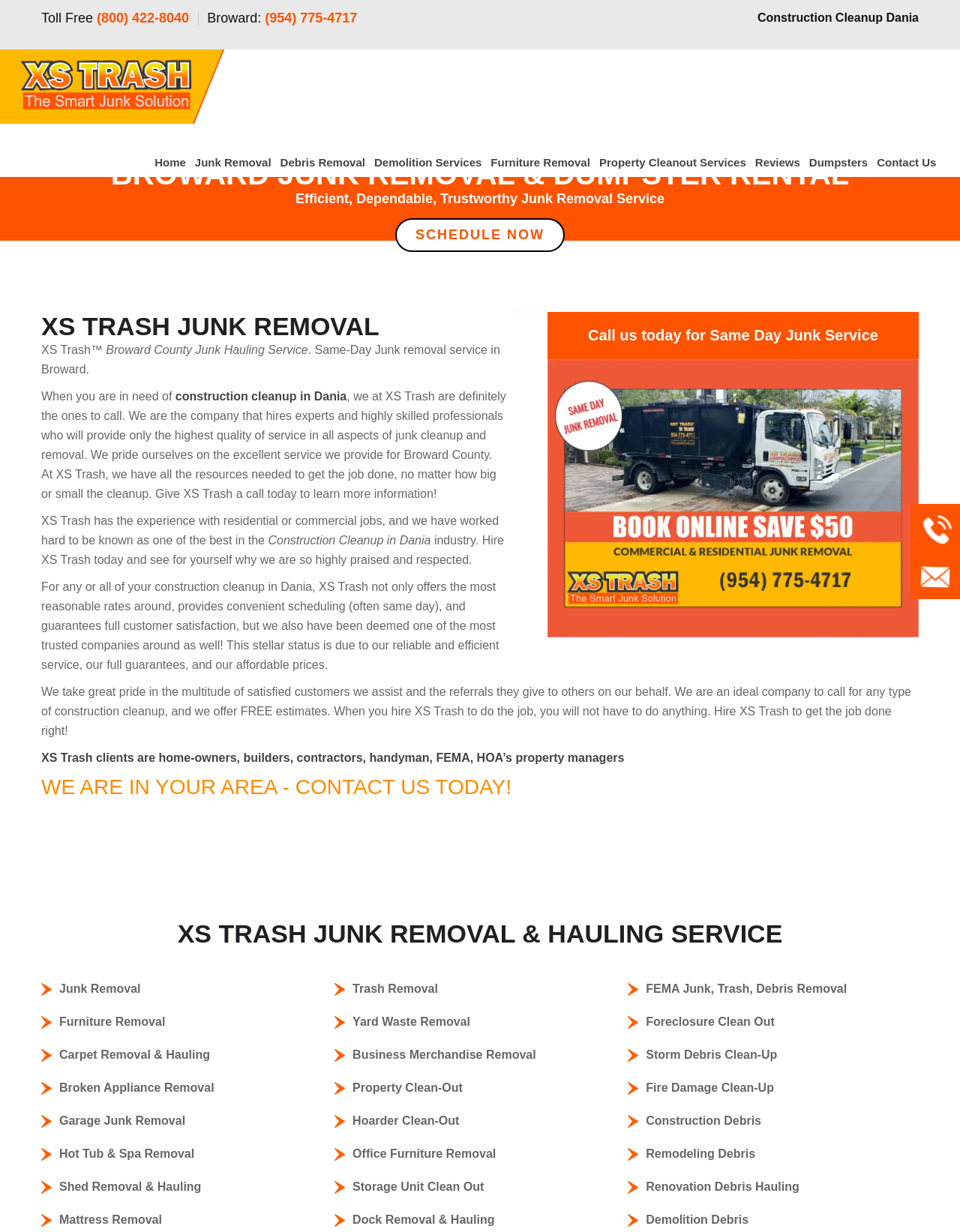Please extract the webpage's main title and generate its text content.

Construction Cleanup Dania